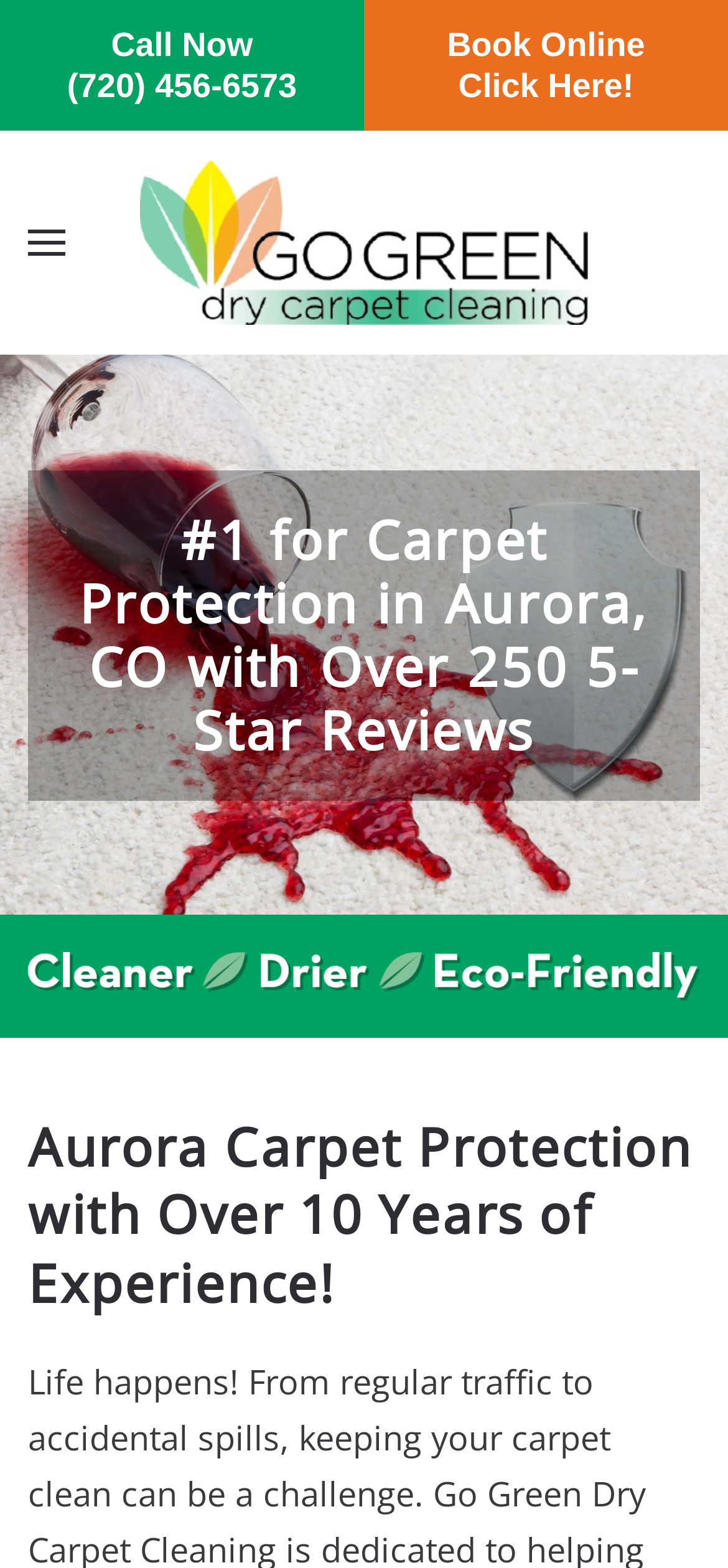How many years of experience does the company have?
Look at the image and respond to the question as thoroughly as possible.

I found this information by looking at the heading that mentions 'Aurora Carpet Protection with Over 10 Years of Experience!'.